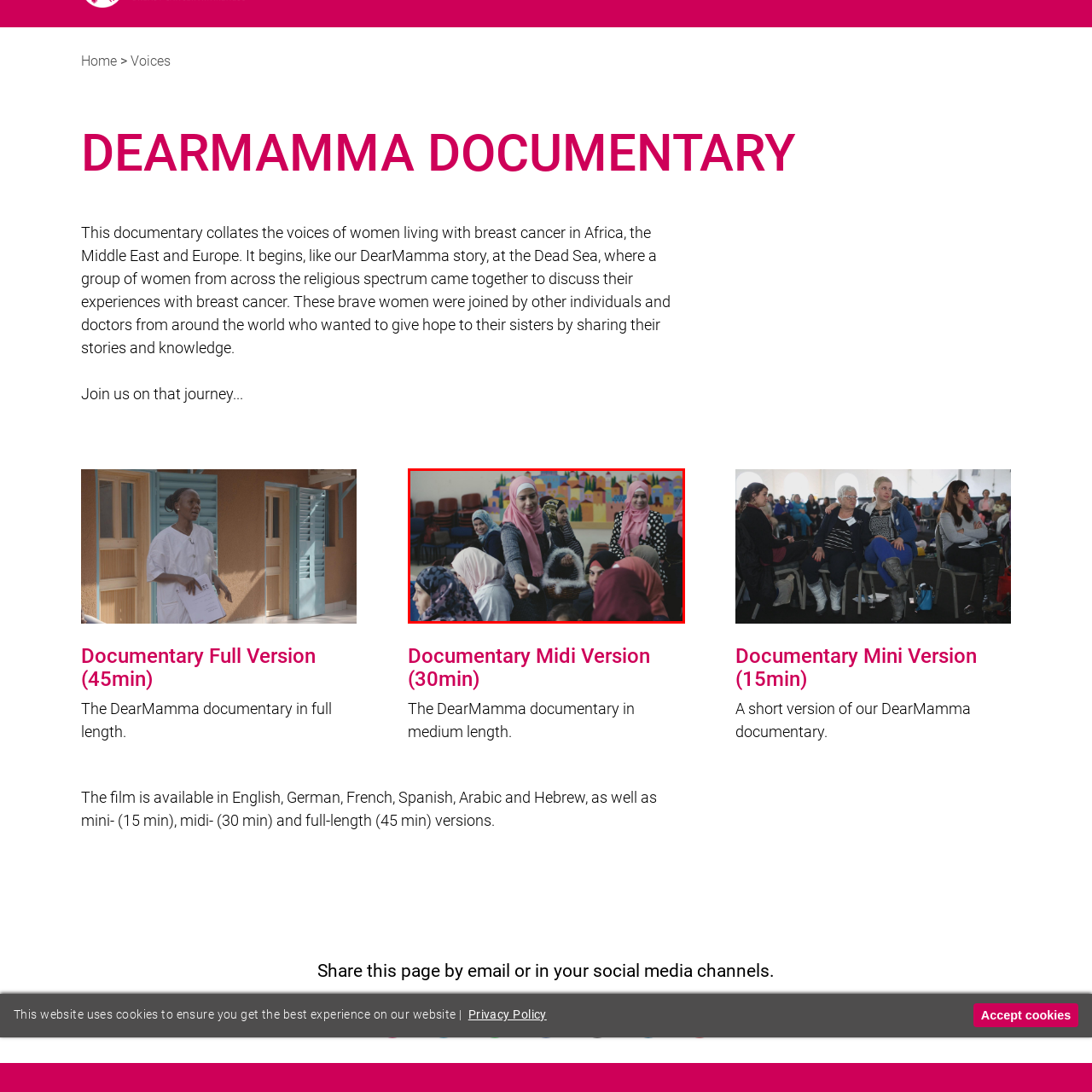Explain in detail what is happening in the image enclosed by the red border.

The image captures a vibrant moment from the "DearMamma" documentary, highlighting a group of women gathered in a community setting. The focal point is a woman in a pink hijab, extending her hand as if offering something from a small basket she holds. Surrounded by other women, many of whom also wear hijabs in various colors, they engage in a lively discussion. The backdrop features a colorful mural depicting a scenic town, suggesting a warm, inclusive atmosphere. This scene reflects the essence of the documentary, which compiles the voices of women living with breast cancer across different cultures and regions, showcasing their shared experiences and resilience in the face of adversity. The documentary aims to inspire hope by fostering connections through storytelling and support.